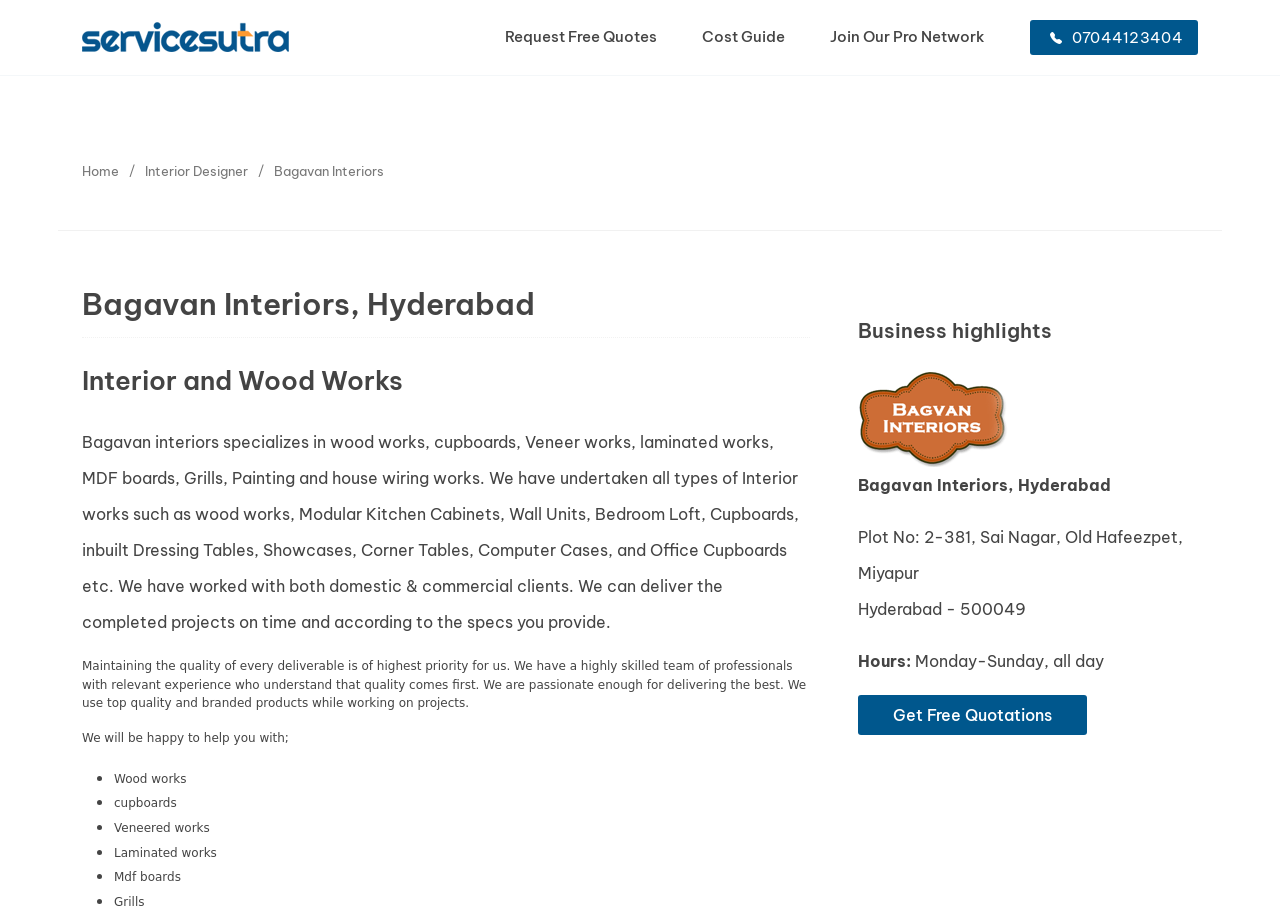Use a single word or phrase to answer this question: 
What is the business hours of Bagavan Interiors?

Monday-Sunday, all day